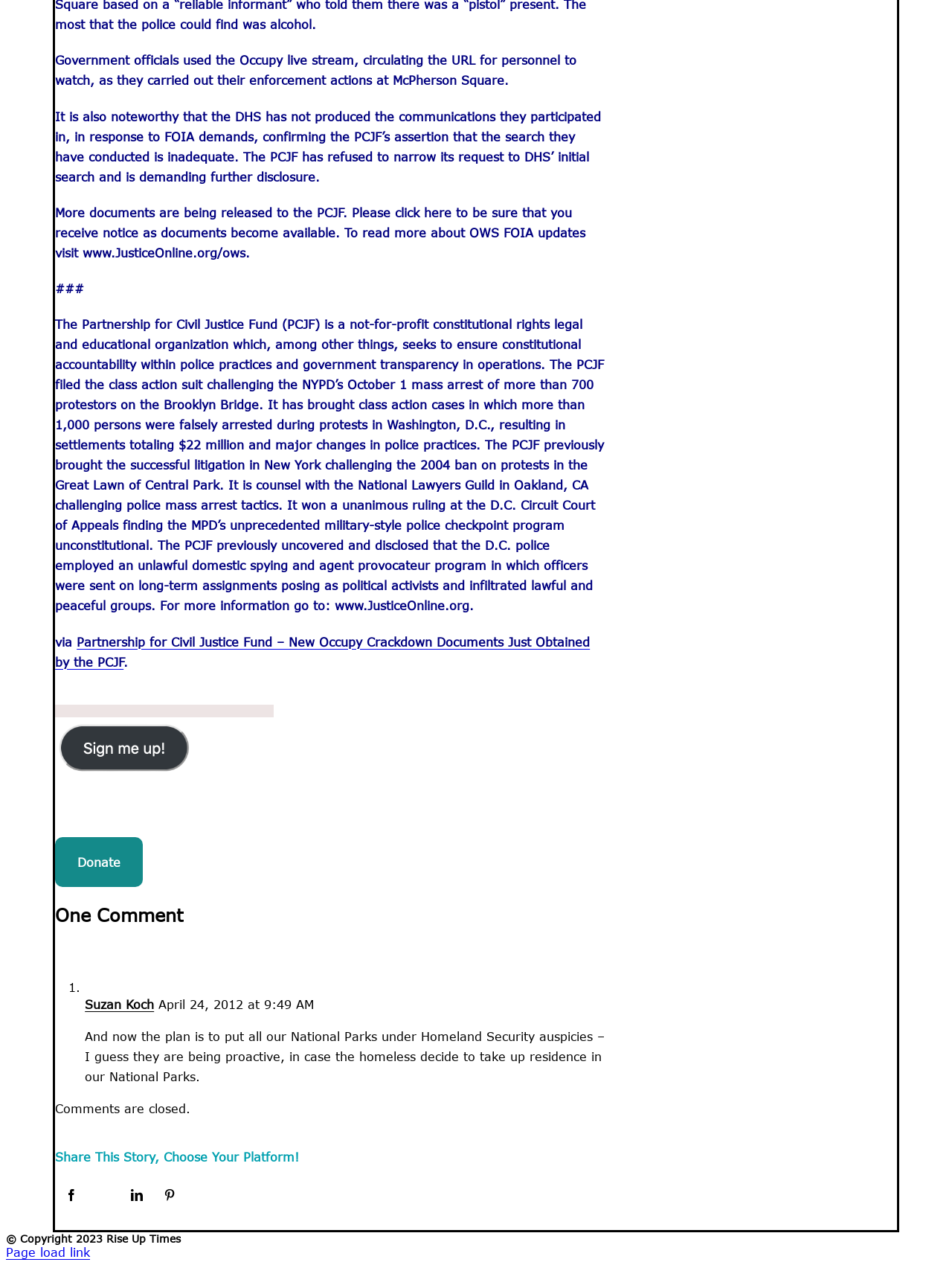What is the website to visit for more information about OWS FOIA updates?
From the screenshot, supply a one-word or short-phrase answer.

www.JusticeOnline.org/ows